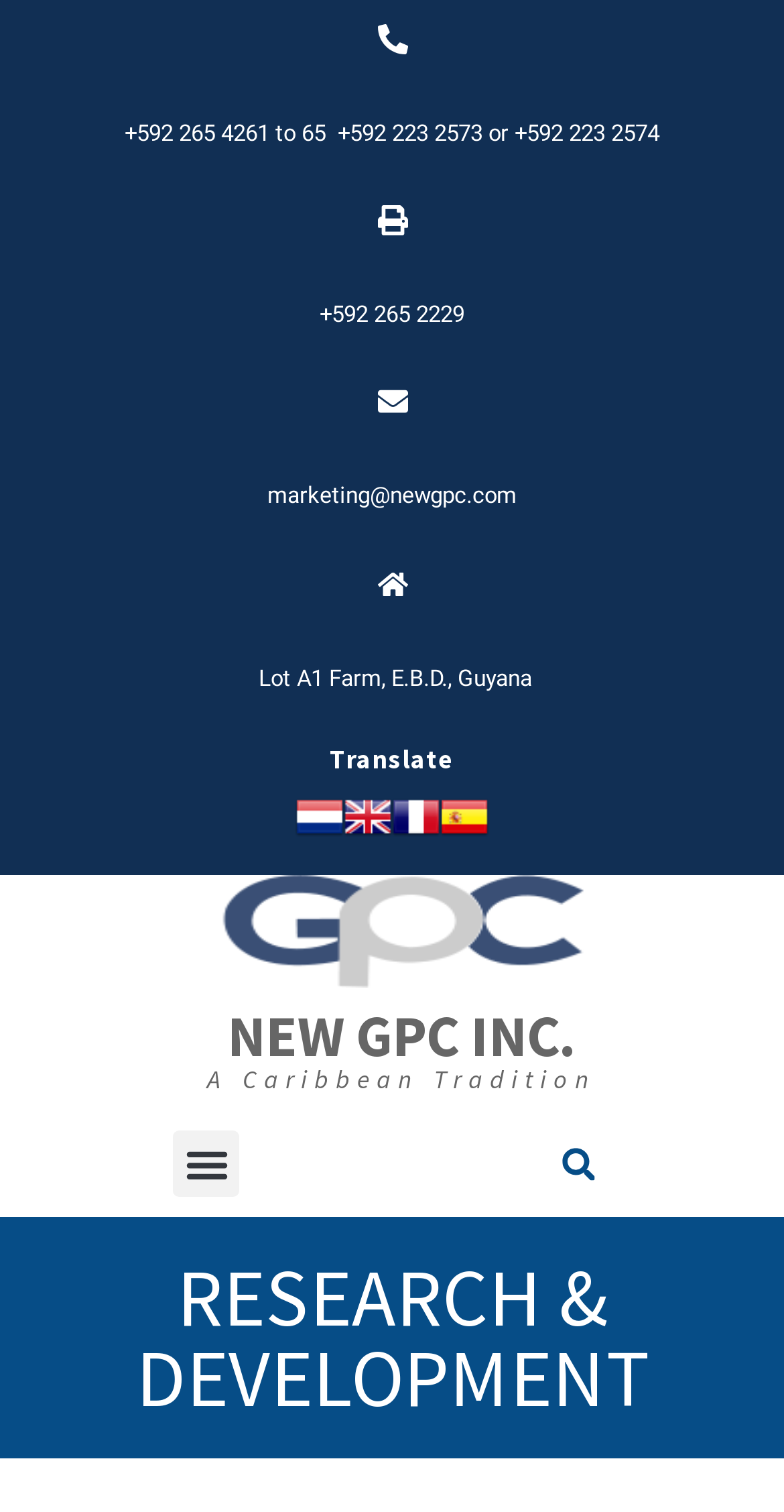Locate the bounding box of the UI element based on this description: "+592 223 2574". Provide four float numbers between 0 and 1 as [left, top, right, bottom].

[0.656, 0.08, 0.841, 0.097]